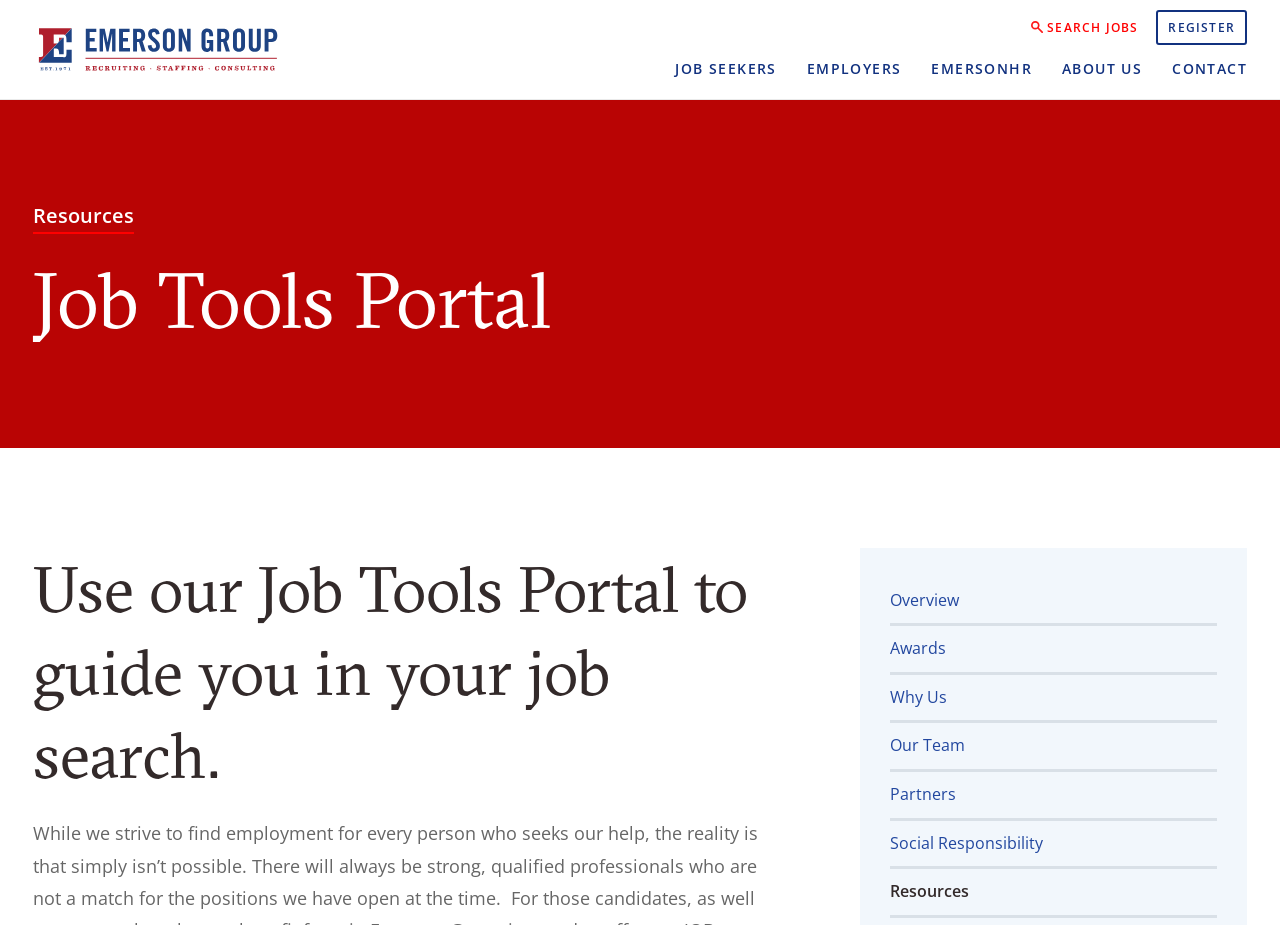How many main categories are there for job seekers?
Kindly offer a detailed explanation using the data available in the image.

There are two main categories for job seekers, which are 'JOB SEEKERS' and 'EMPLOYERS', located in the middle of the webpage.